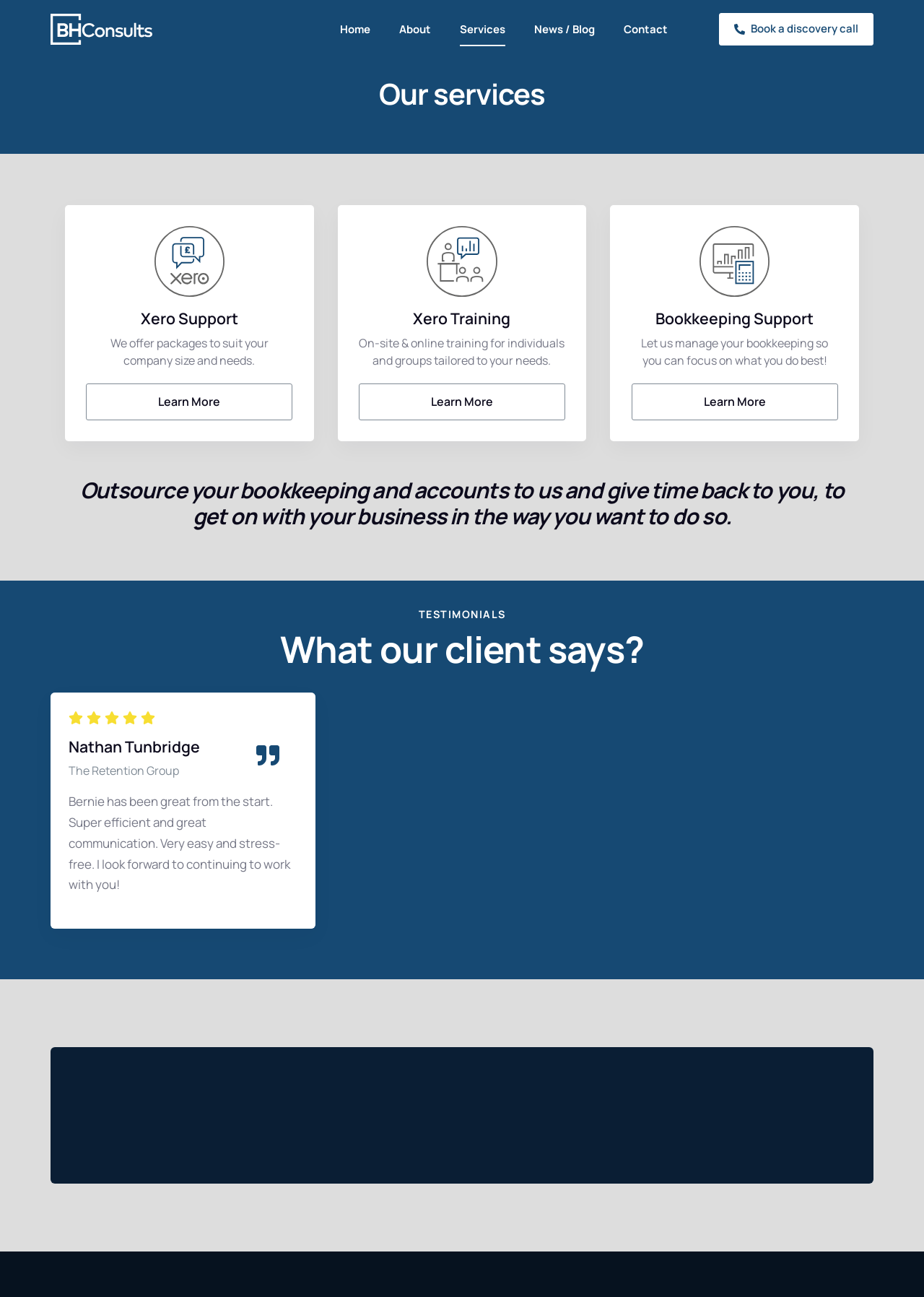Give a short answer using one word or phrase for the question:
What is the company name?

BH Consults